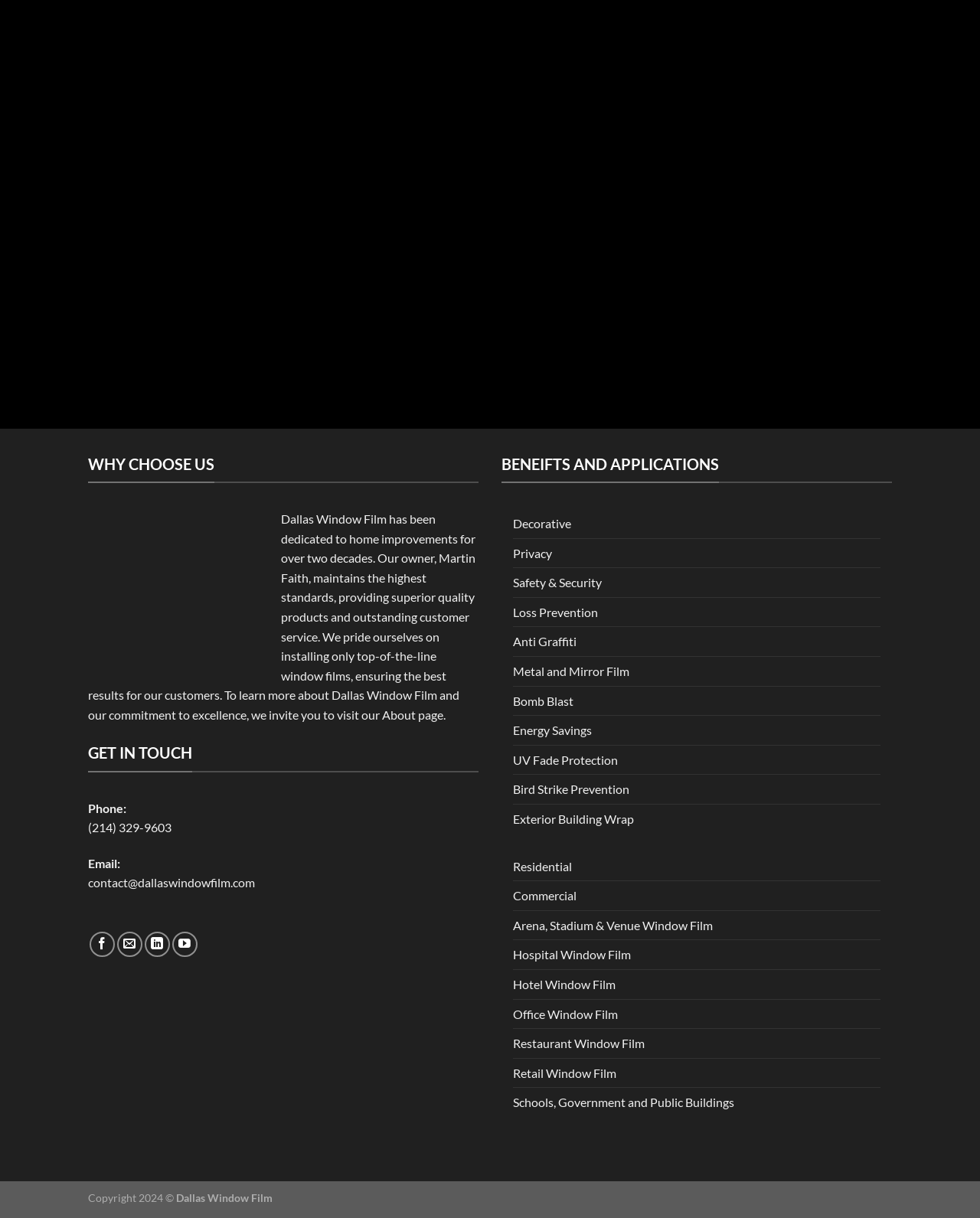Locate the bounding box coordinates of the clickable part needed for the task: "Click on 'Follow on Facebook'".

[0.091, 0.765, 0.117, 0.786]